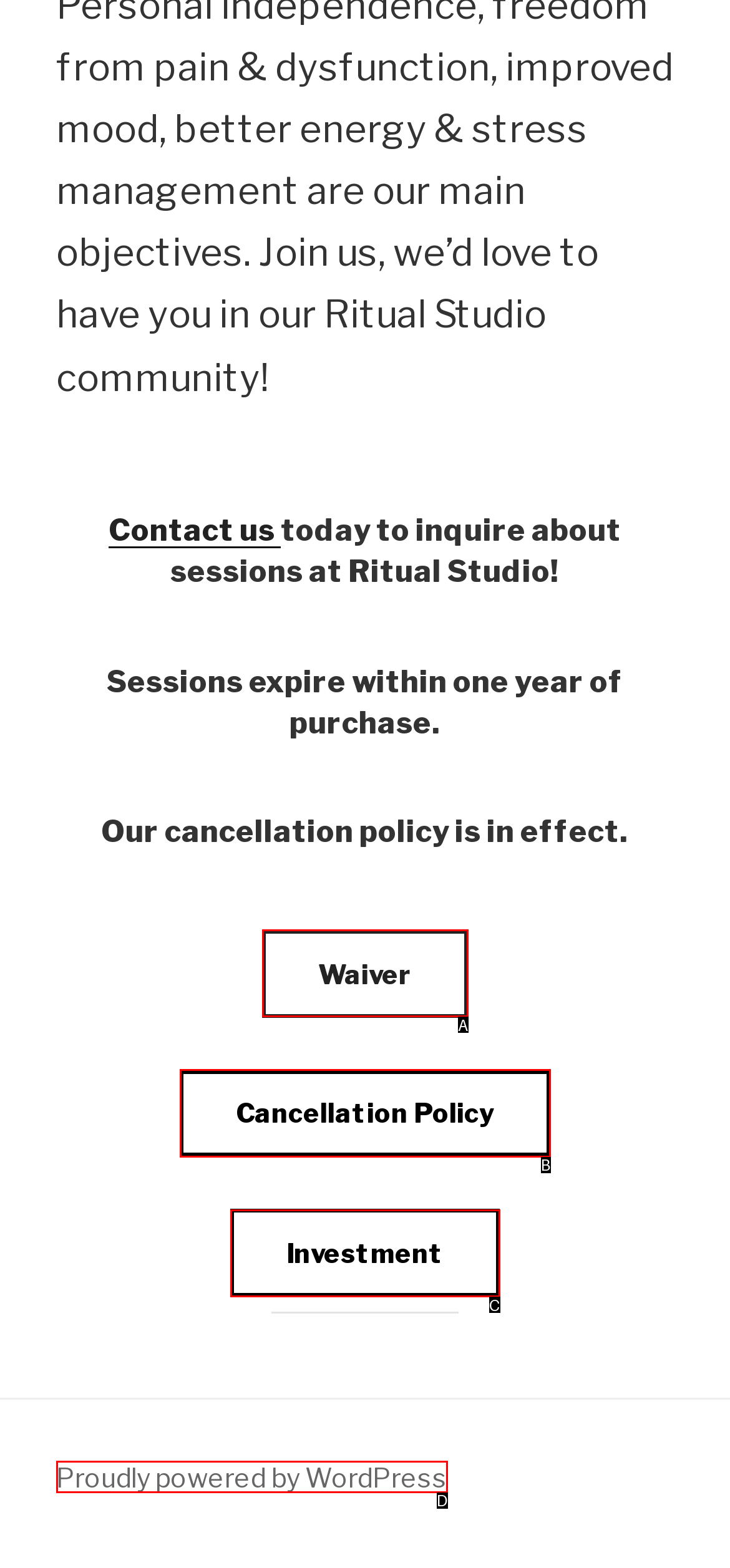From the description: Waiver, select the HTML element that fits best. Reply with the letter of the appropriate option.

A